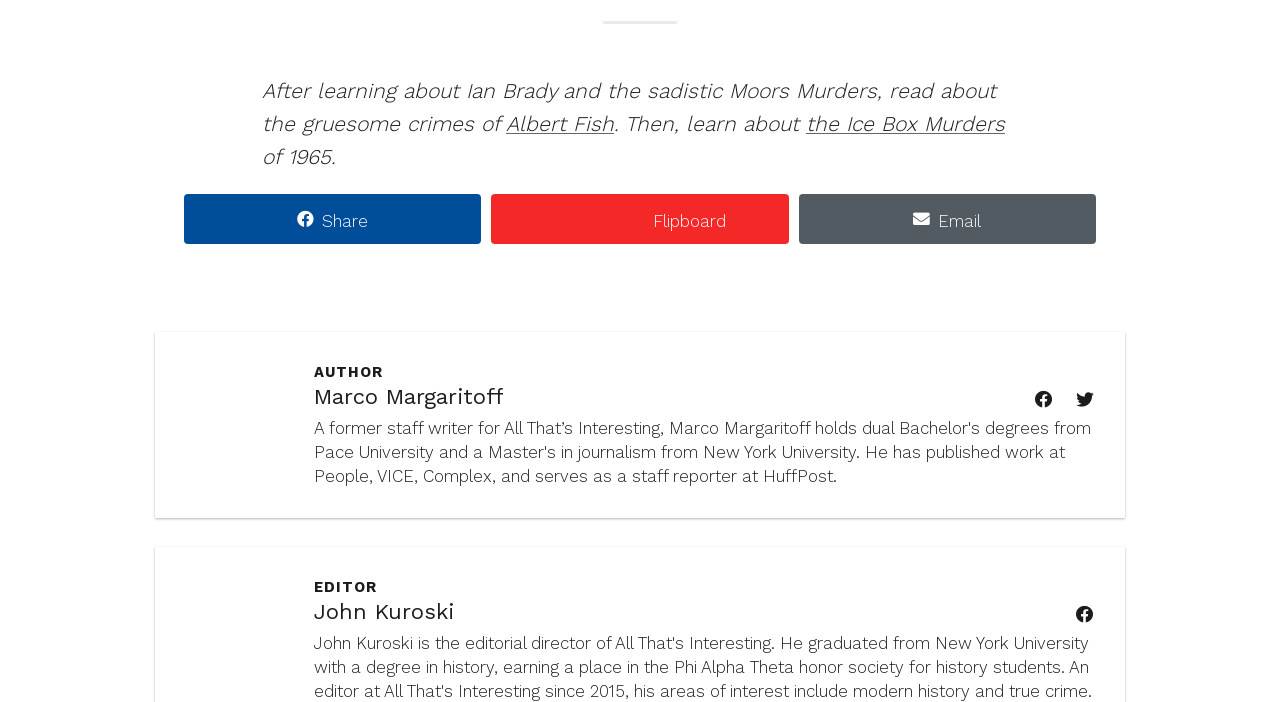What is the name of the editor?
Use the image to give a comprehensive and detailed response to the question.

The name of the editor can be found by looking at the link element 'John Kuroski' which is accompanied by the StaticText element 'EDITOR', indicating that John Kuroski is the editor.